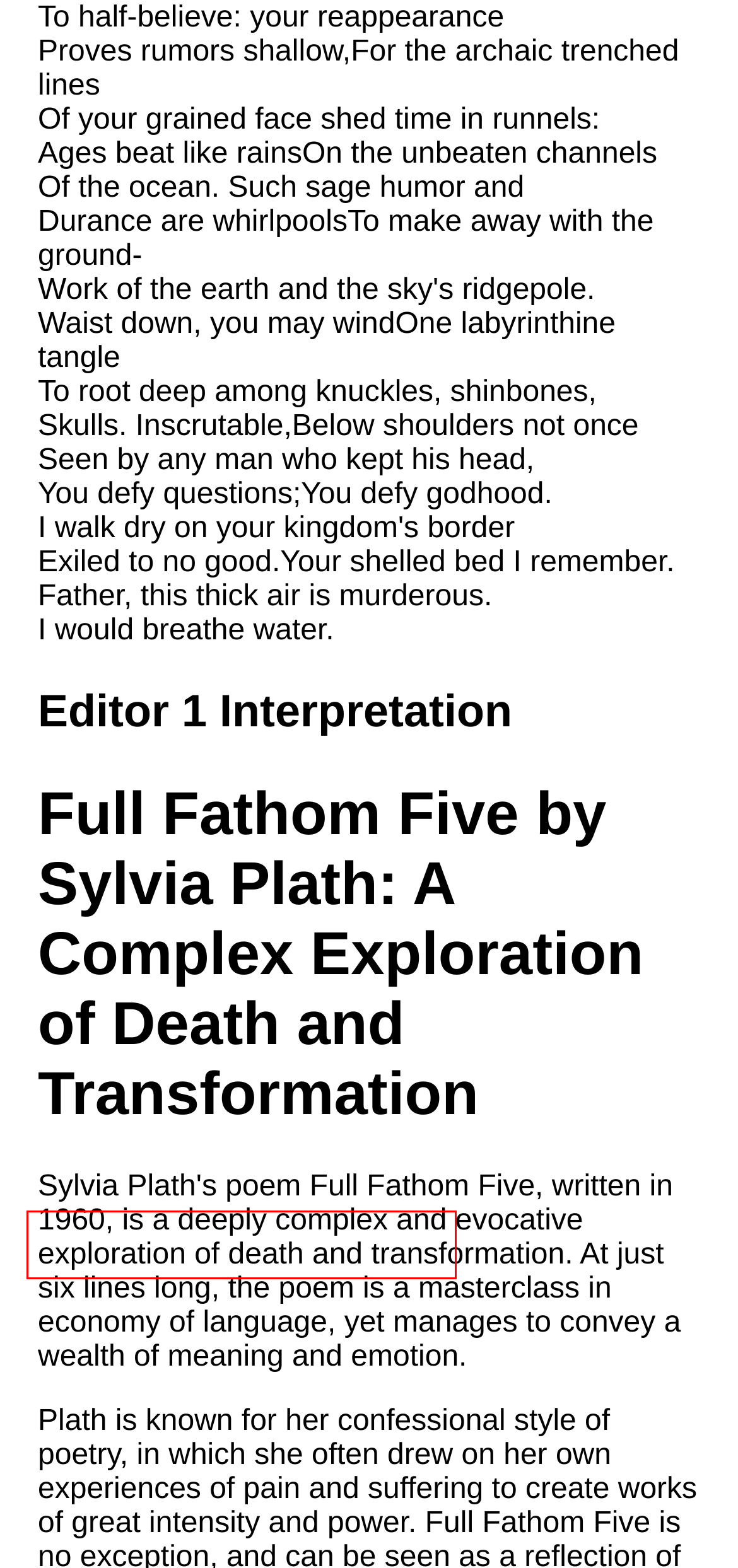Examine the screenshot of a webpage with a red bounding box around a UI element. Your task is to identify the webpage description that best corresponds to the new webpage after clicking the specified element. The given options are:
A. Learn NLP
B. Ontology Video
C. Speed Math
D. Kanban Project App
E. Faceted Search
F. DFW Community
G. Best Online Courses - OCW online free university & Free College Courses
H. Play Songs by Ear

F